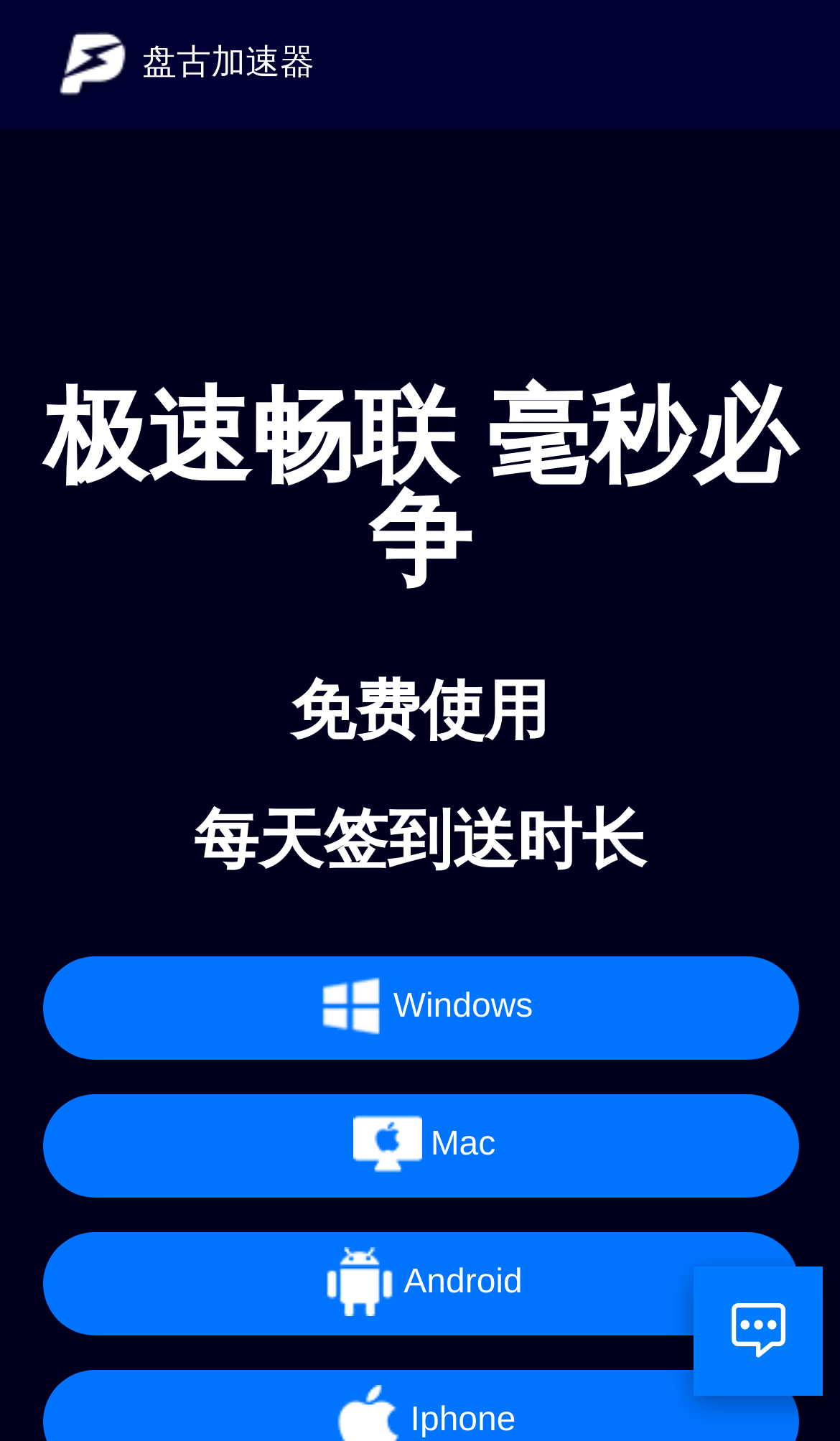Detail the various sections and features of the webpage.

The webpage is the official website of 盘古加速器 (Pangu Accelerator). At the top, there is a header section that spans the entire width of the page. Within this section, there is a small image located at the top-left corner, followed by three headings that occupy the majority of the header section. The headings, in order, are "极速畅联 毫秒必争" (Fast and Smooth Connection, Every Millisecond Counts), "免费使用" (Free to Use), and "每天签到送时长" (Sign in Daily to Receive Free Time).

Below the header section, there are three links, each with an accompanying image, arranged horizontally across the page. The links are for downloading the accelerator software on different platforms: Windows, Mac, and Android. The Windows link is located at the top-left, followed by the Mac link, and then the Android link at the bottom-right.

On the right side of the page, there is an iframe that occupies a significant portion of the page's width and height, starting from the top-right corner and extending down to the bottom-right corner.